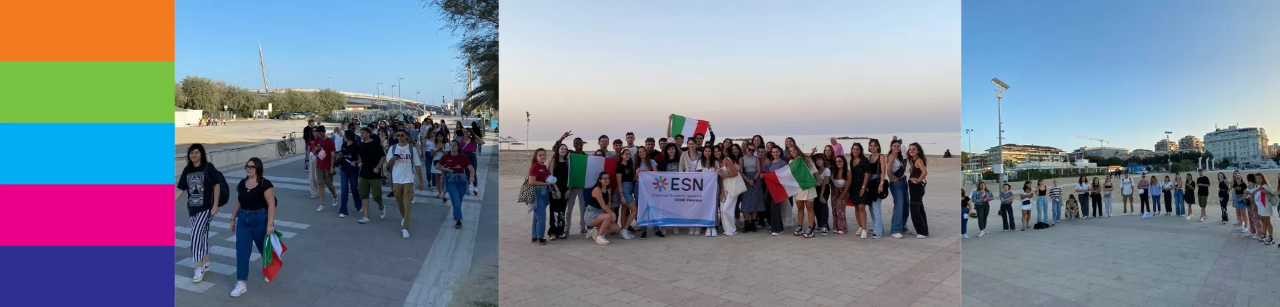Explain the image in a detailed way.

The image captures a vibrant moment from the "City Tour Challenge" event held in Pescara, Italy, during the Welcome Days for incoming international exchange students. A large group of participants, dressed in casual attire, is seen walking together along a picturesque promenade, showcasing a sense of community and excitement. 

In the center of the image, a diverse group poses proudly with flags representing Italy, highlighting their cultural pride while holding a banner for ESN (Erasmus Student Network). The backdrop features a beautiful coastal view, complemented by a clear blue sky, which adds to the cheerful atmosphere of the day. 

This event, part of the activities designed to introduce students to the local culture, aims to create memorable experiences and foster connections among newcomers. The image beautifully encapsulates the spirit of collaboration and celebration inherent in these gatherings, serving as a significant milestone in the students’ international journey.